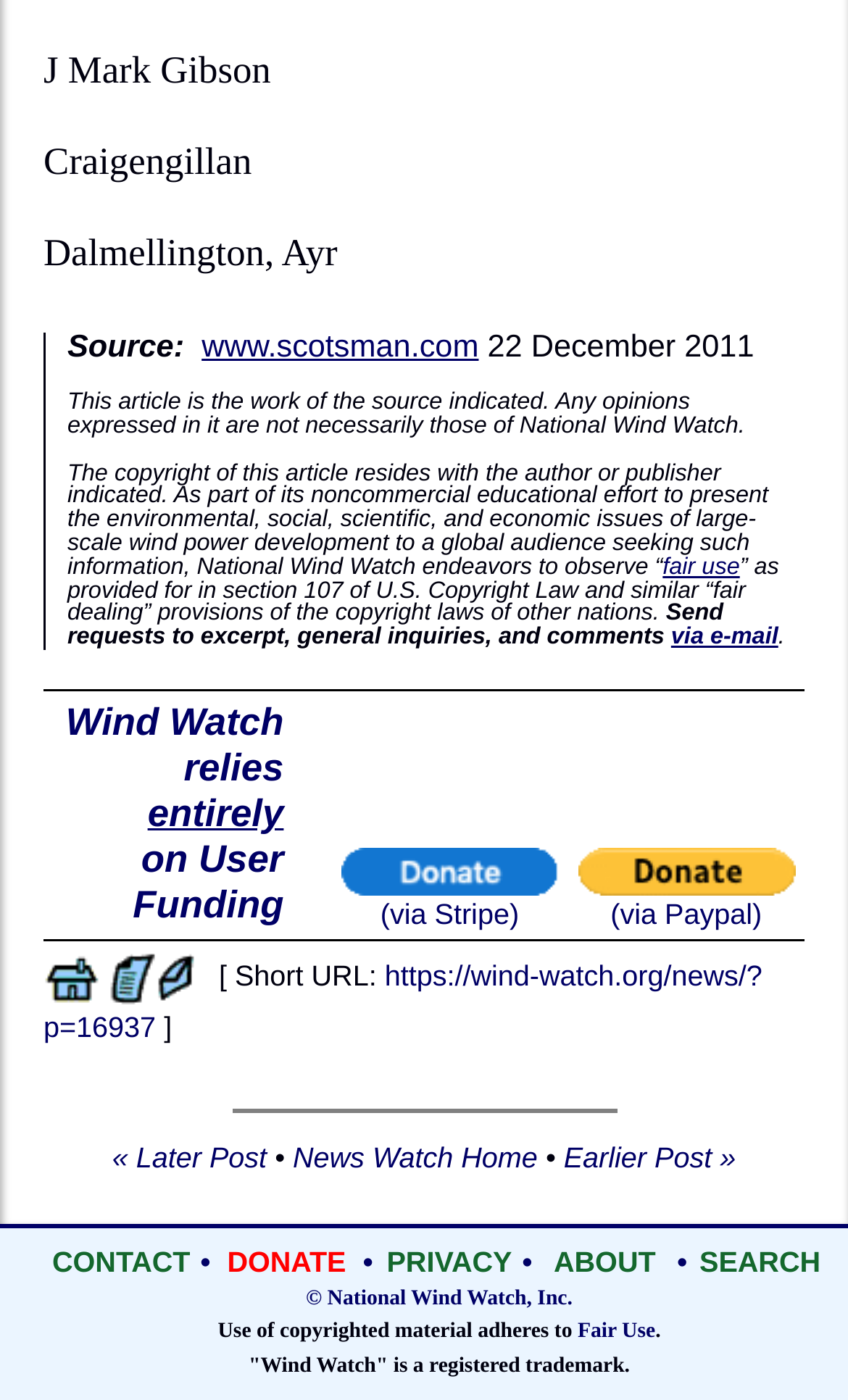Answer the question using only one word or a concise phrase: What is the author of this article?

J Mark Gibson